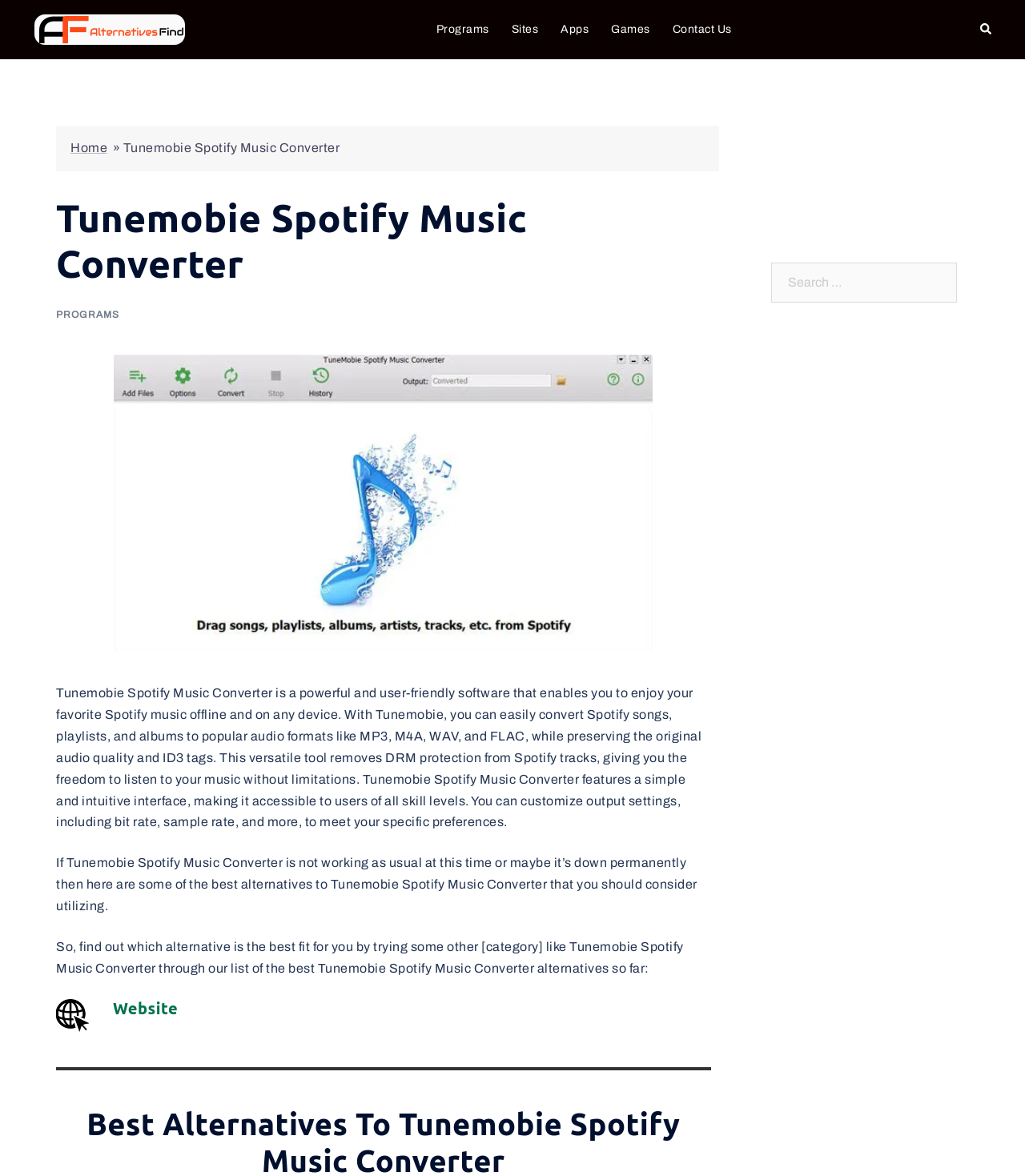Please determine and provide the text content of the webpage's heading.

Tunemobie Spotify Music Converter